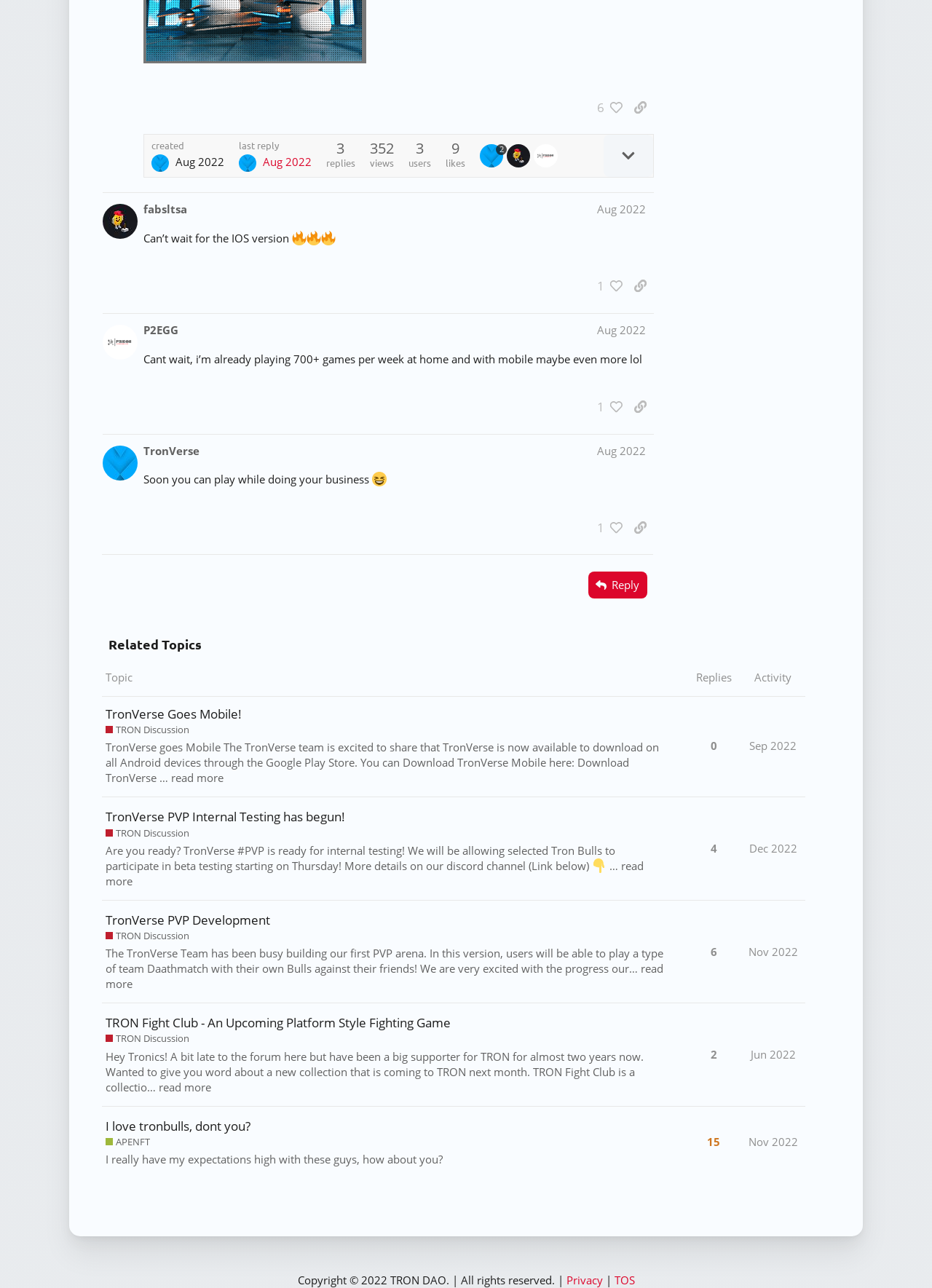What is the topic of the first related topic?
Refer to the image and provide a thorough answer to the question.

I looked at the first row in the table with the label 'Related Topics' and found the heading 'TronVerse Goes Mobile!' inside it, which is the topic of the first related topic.